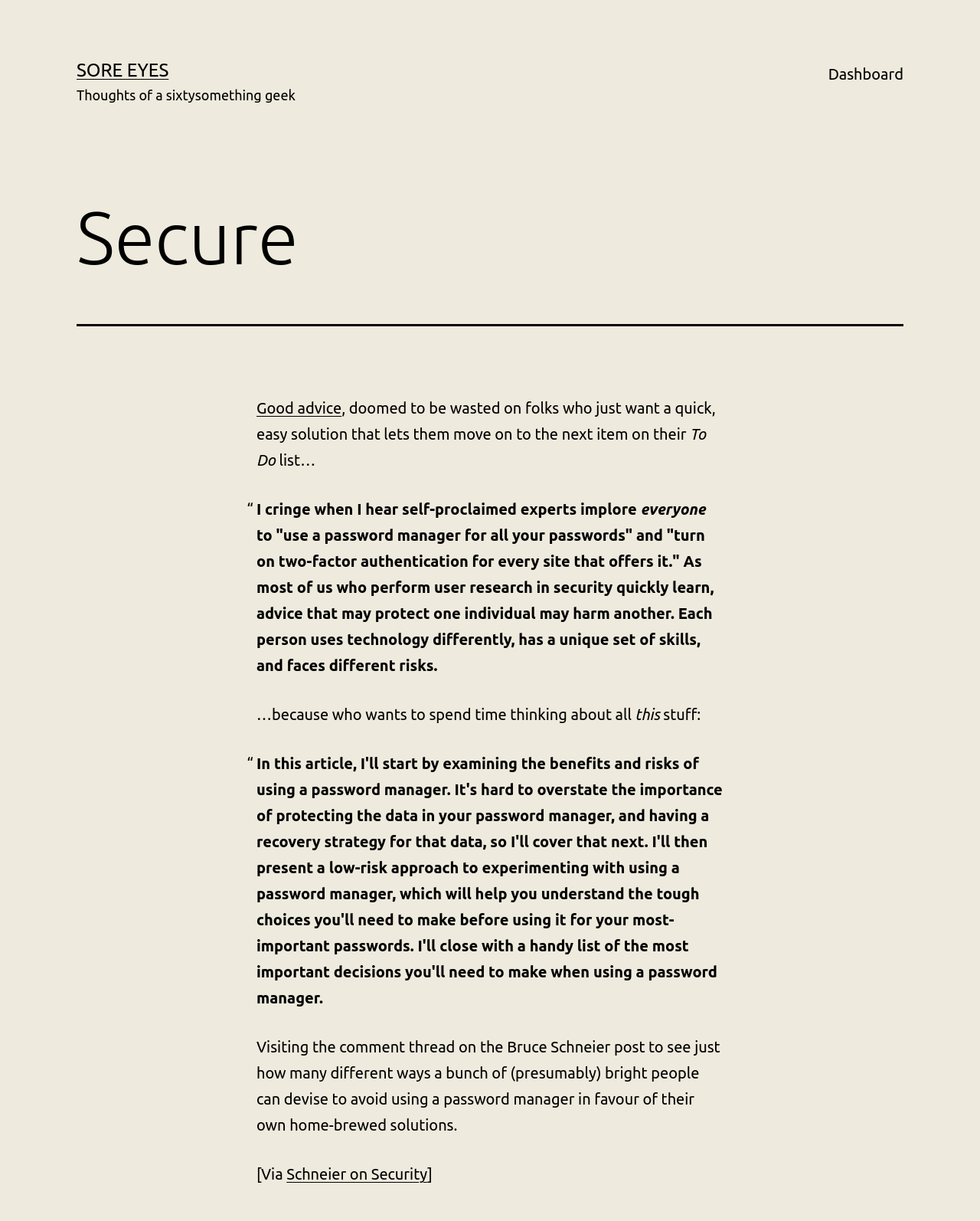Identify the bounding box coordinates of the HTML element based on this description: "Good advice".

[0.262, 0.327, 0.349, 0.341]